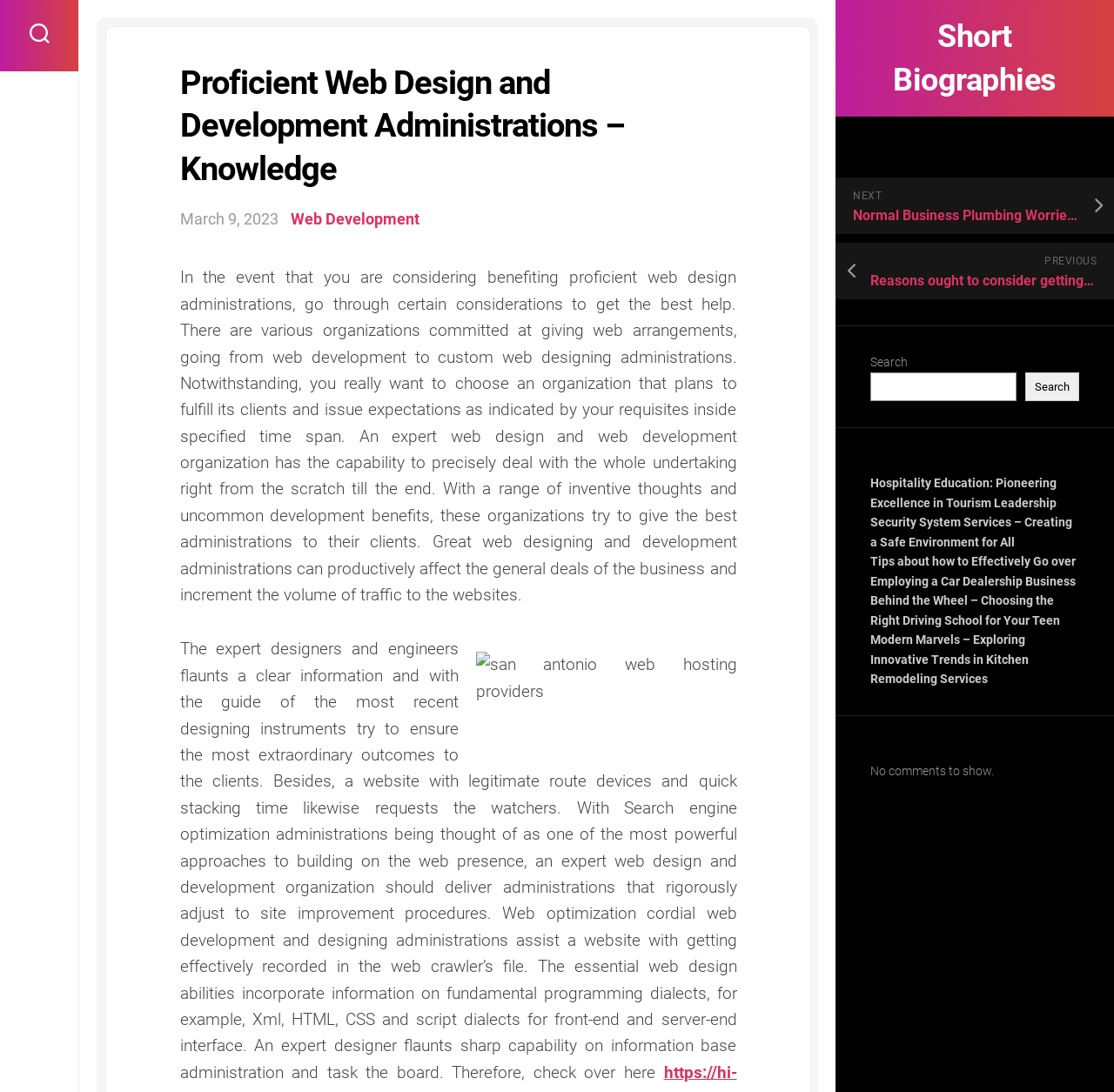Extract the main title from the webpage and generate its text.

Proficient Web Design and Development Administrations – Knowledge